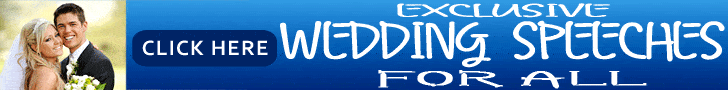Look at the image and give a detailed response to the following question: What is the theme of the banner advertisement?

The theme of the banner advertisement is wedding because the caption mentions 'WEDDING SPEECHES' in bold text and features an image of a happy couple, which is fitting for a wedding-related theme.